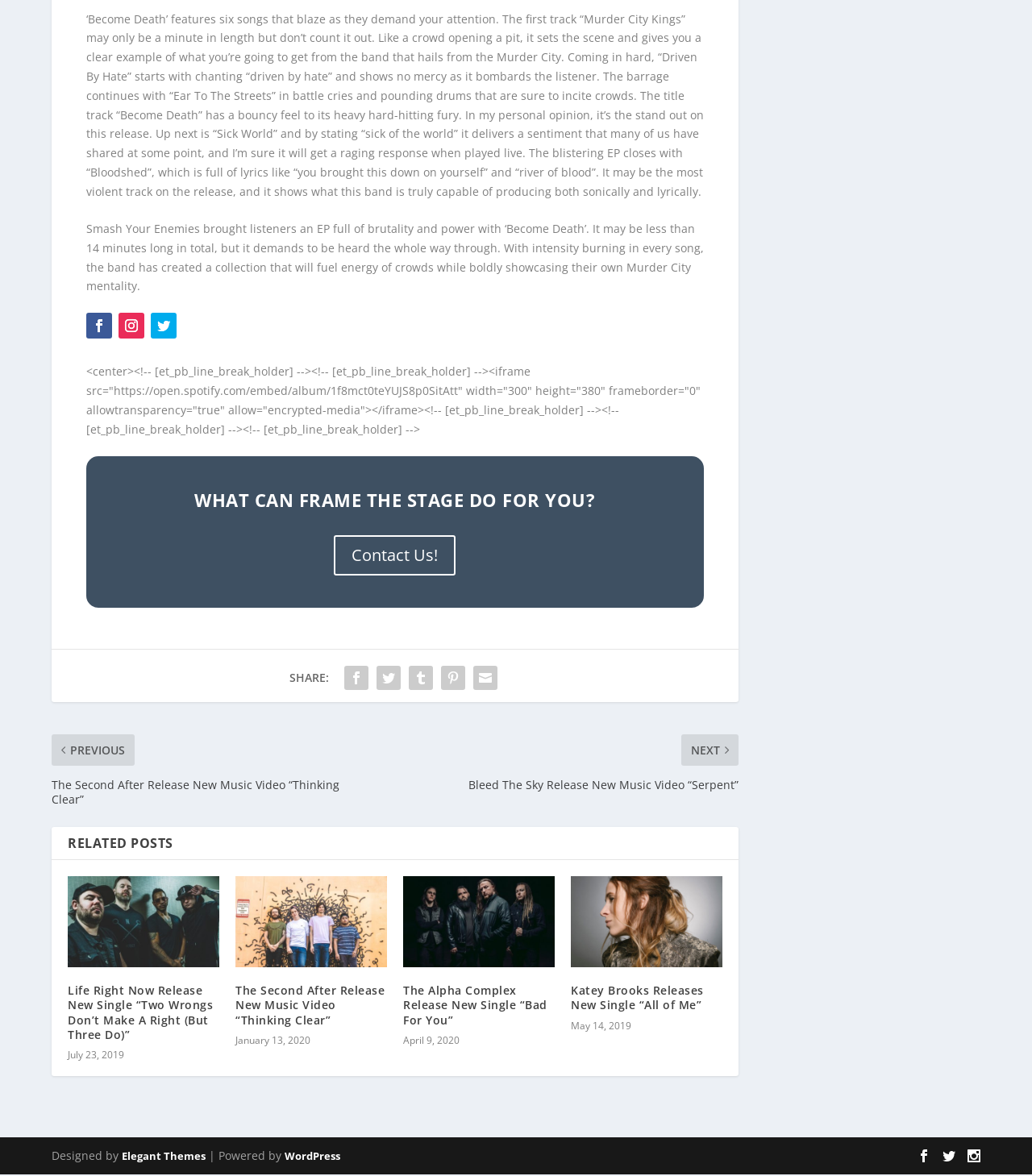What is the name of the band that released the EP 'Become Death'?
Provide a short answer using one word or a brief phrase based on the image.

Not mentioned